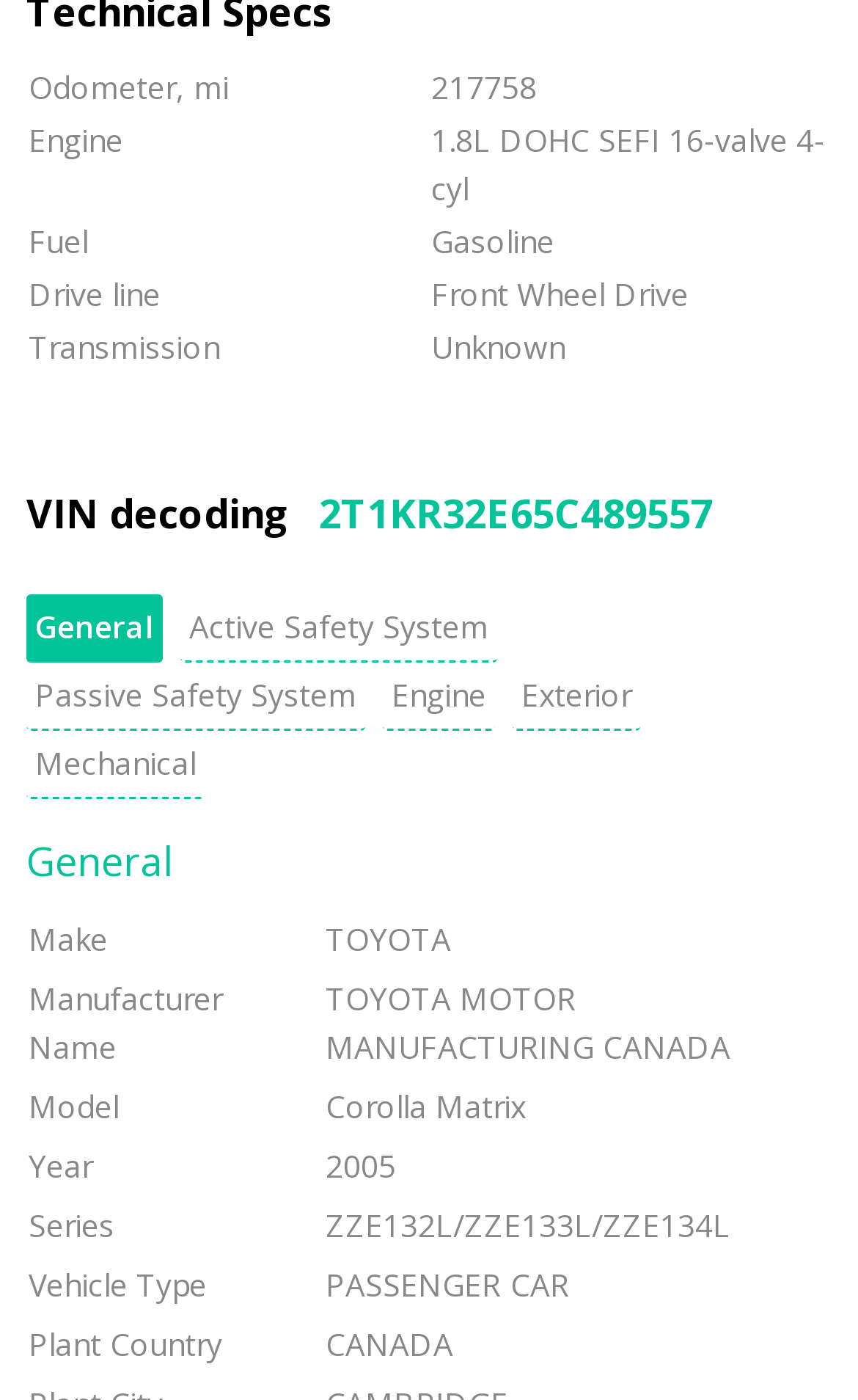What is the country where the vehicle was manufactured?
Please describe in detail the information shown in the image to answer the question.

The answer can be found in the 'General' section, where the label 'Plant Country' is paired with the value 'CANADA'.